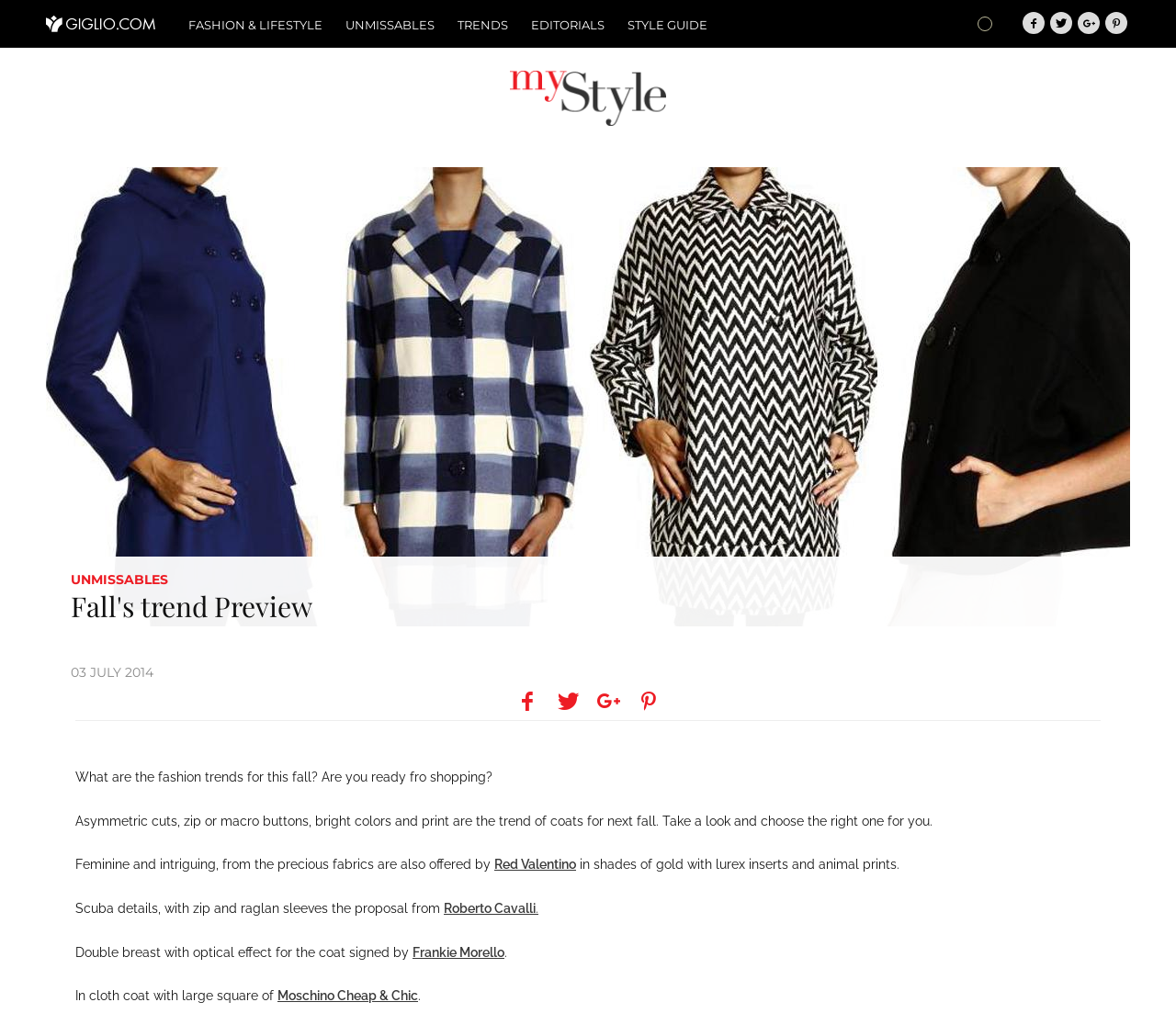Please identify the bounding box coordinates of the clickable area that will allow you to execute the instruction: "Share on facebook".

None